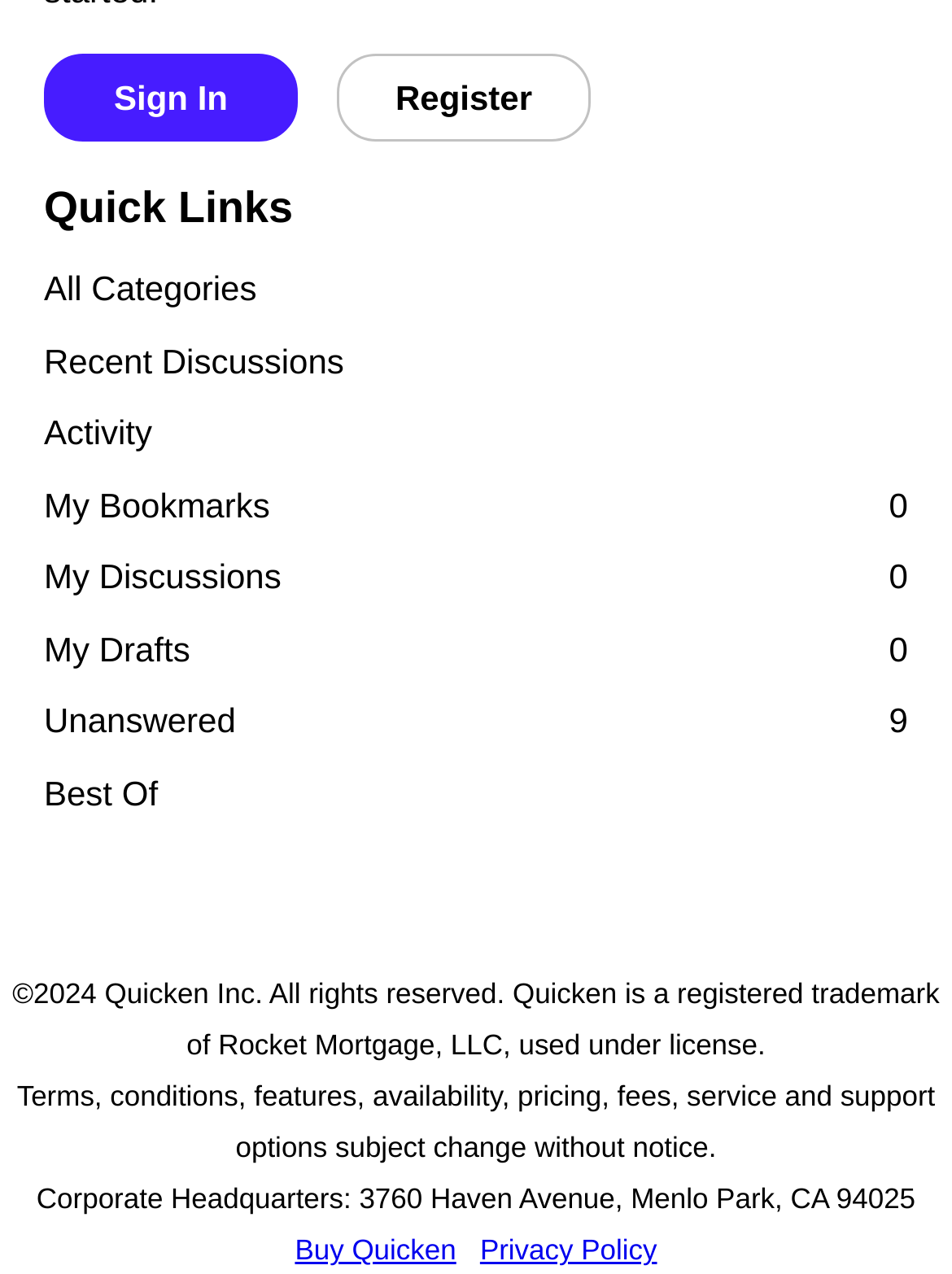Identify the bounding box coordinates of the clickable region to carry out the given instruction: "learn more about private lessons".

None